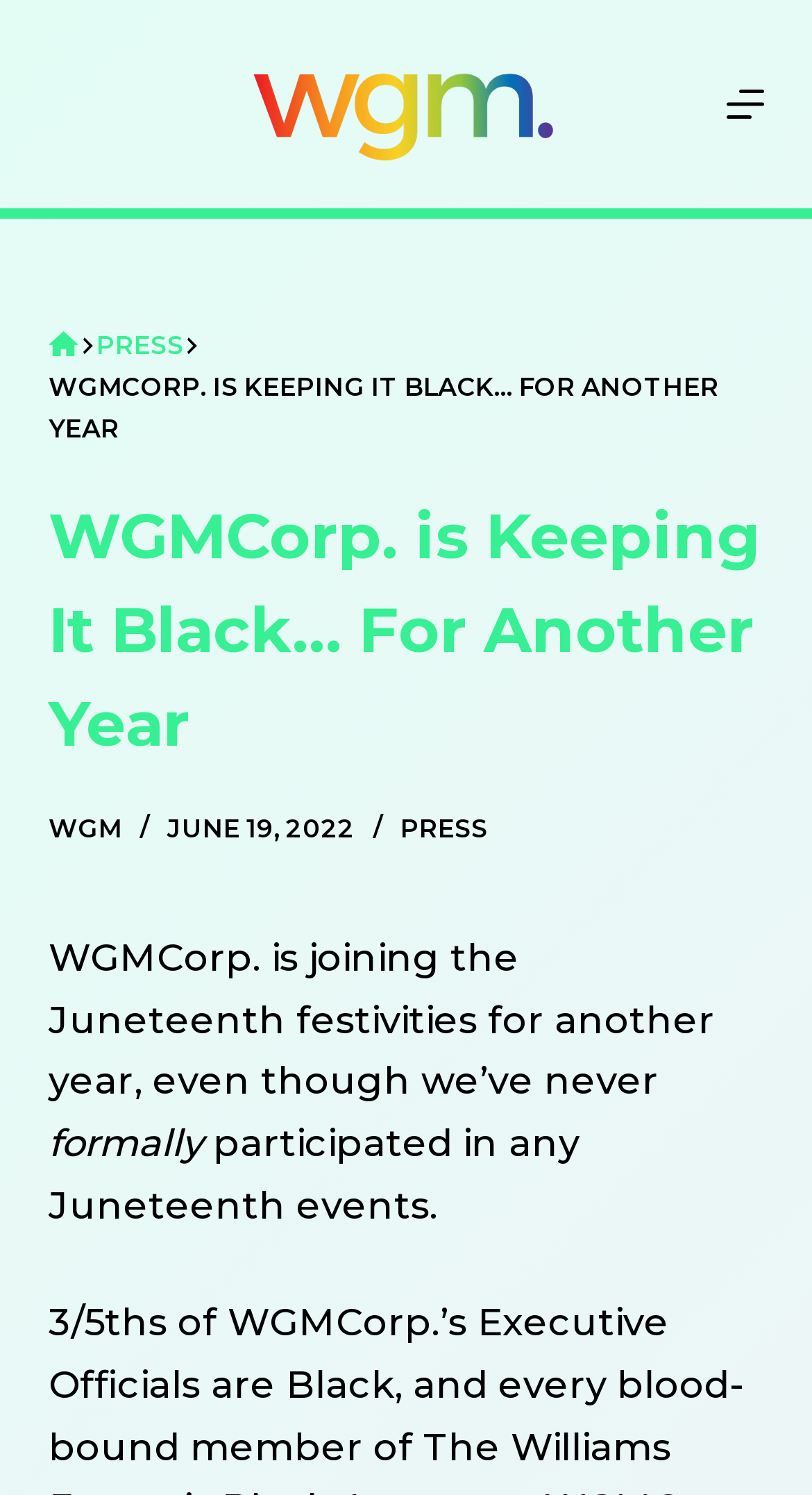Using a single word or phrase, answer the following question: 
What is the text on the top-left link?

Skip to content